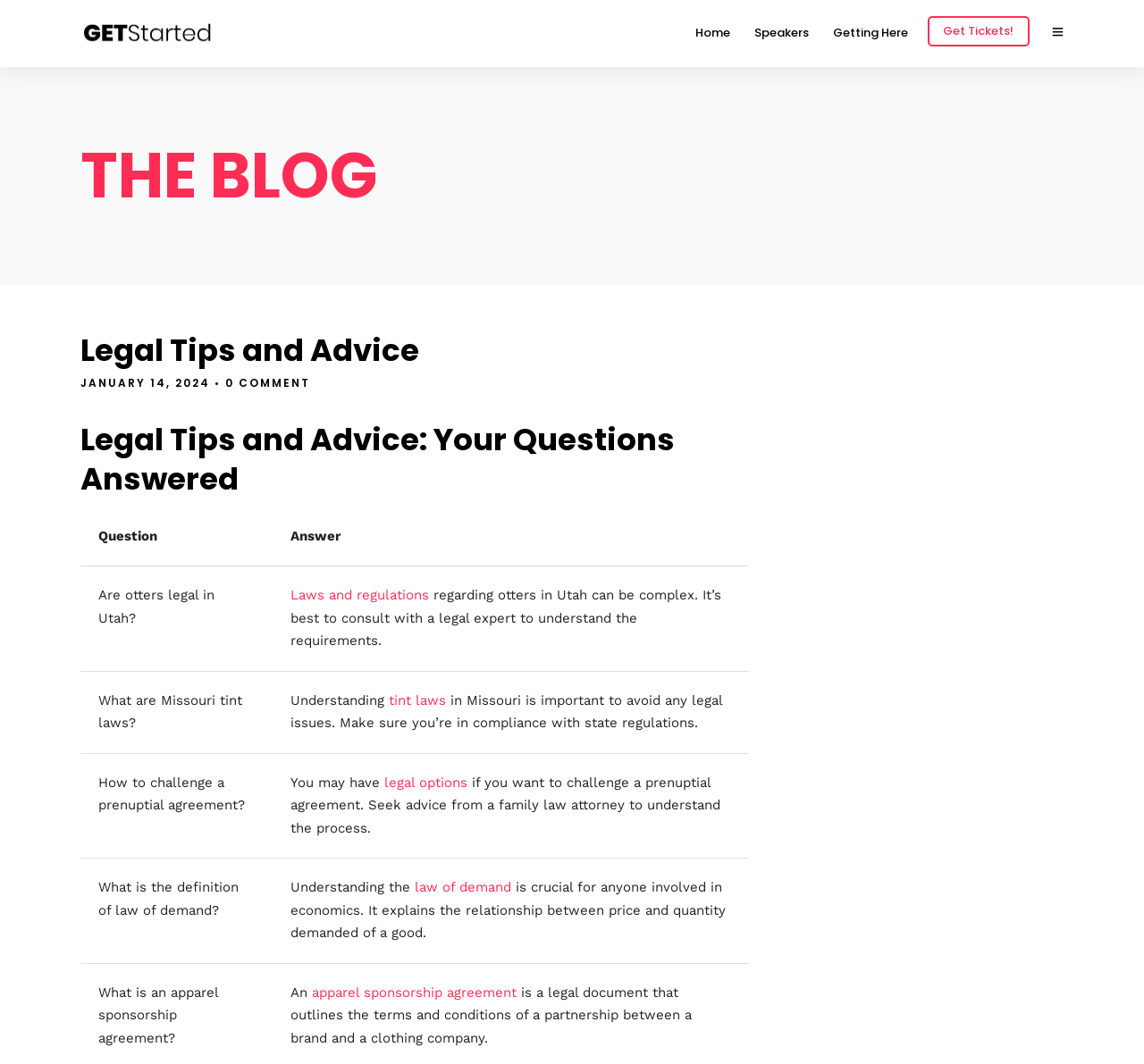Find the UI element described as: "law of demand" and predict its bounding box coordinates. Ensure the coordinates are four float numbers between 0 and 1, [left, top, right, bottom].

[0.362, 0.827, 0.447, 0.842]